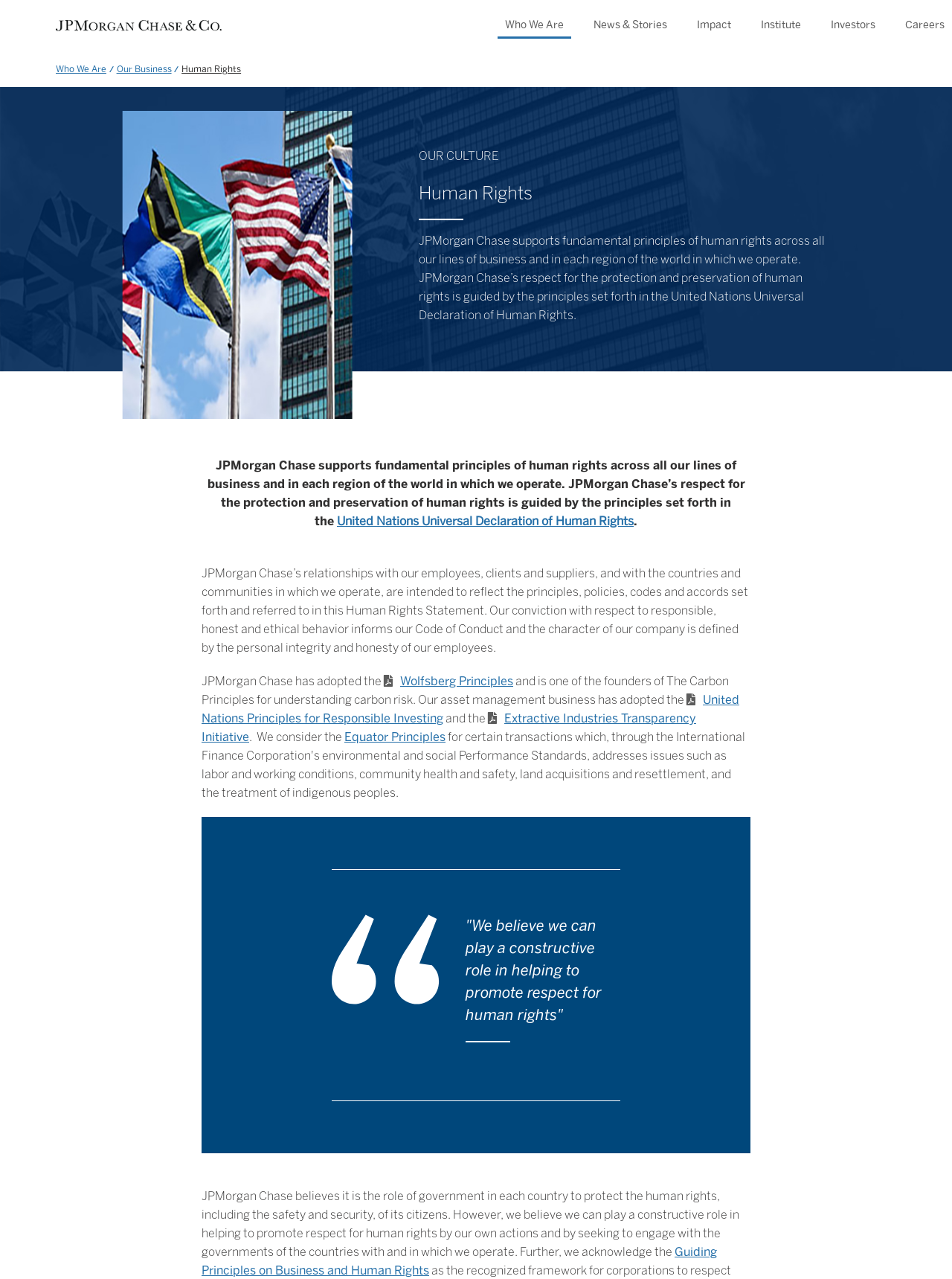Generate a thorough caption detailing the webpage content.

The webpage is about Human Rights, specifically JPMorgan Chase's stance and policies on the matter. At the top, there is a navigation bar with links to different sections of the website, including "Who We Are", "News & Stories", "Impact", "Institute", "Investors", and "Careers". Below the navigation bar, there is a large image that spans the entire width of the page.

On the left side of the page, there are three accessible text links: "Who We Are Accessible Text", "Our Business Accessible Text", and "Human Rights Accessible Text". Below these links, there is a heading that reads "Human Rights" in a larger font size.

The main content of the page is divided into several sections. The first section has a subheading "OUR CULTURE" and a paragraph of text that explains JPMorgan Chase's support for human rights across all its lines of business and regions. The text also mentions that the company's respect for human rights is guided by the United Nations Universal Declaration of Human Rights.

The next section has a link to the United Nations Universal Declaration of Human Rights and a paragraph of text that explains how JPMorgan Chase's relationships with employees, clients, suppliers, and countries are intended to reflect the principles and policies set forth in the Human Rights Statement.

The following sections discuss JPMorgan Chase's adoption of various principles and codes, including the Wolfsberg Principles, the United Nations Principles for Responsible Investing, and the Extractive Industries Transparency Initiative. There are also links to these principles and codes.

Towards the bottom of the page, there is a quote from JPMorgan Chase, stating that the company believes it can play a constructive role in promoting respect for human rights. The final section of the page explains that JPMorgan Chase acknowledges the role of governments in protecting human rights and believes that the company can play a constructive role in promoting respect for human rights by its own actions and engagement with governments. There is also a link to the Guiding Principles on Business and Human Rights.